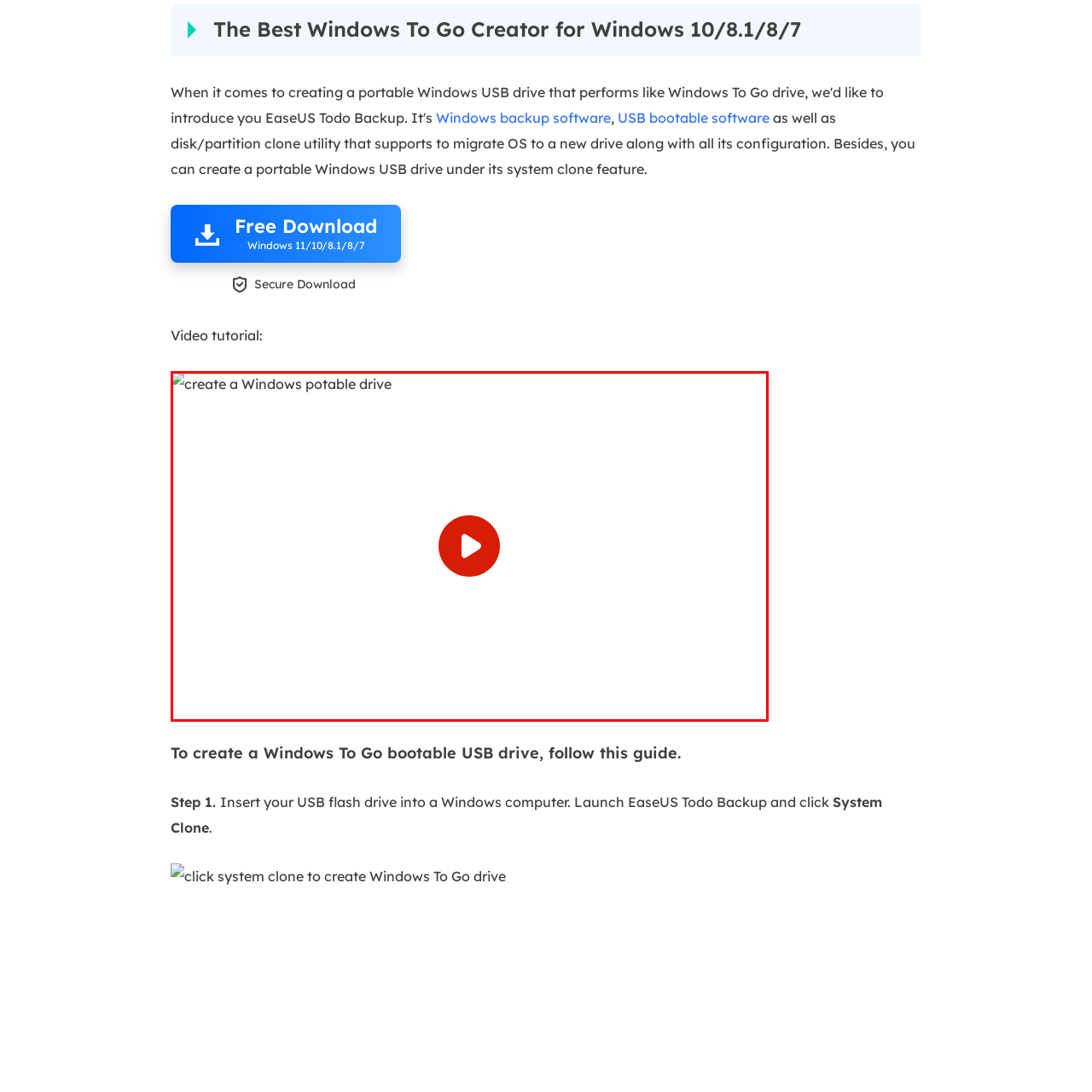What is the title of the video tutorial?
Check the image inside the red bounding box and provide your answer in a single word or short phrase.

Create a Windows portable drive